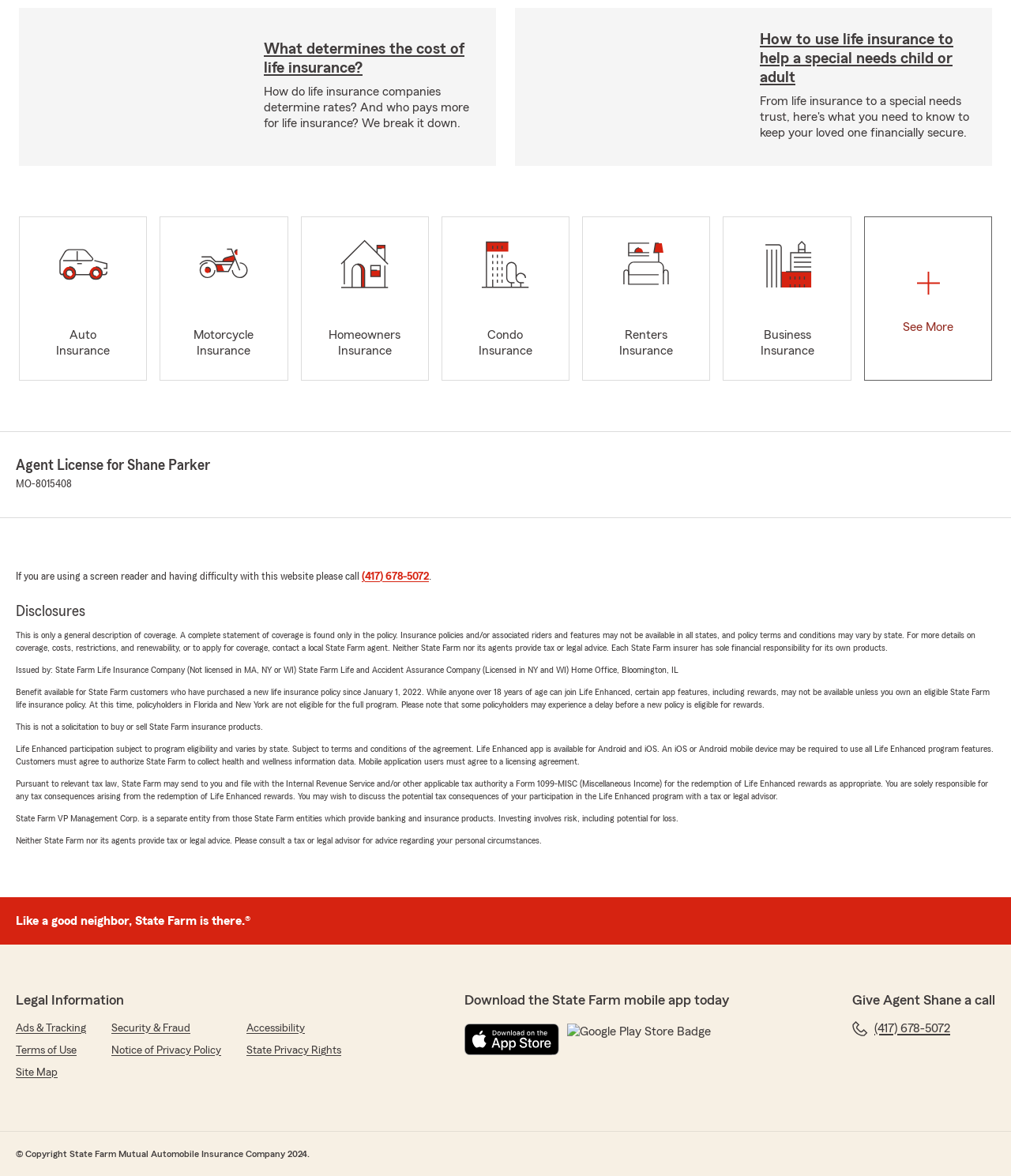Identify the bounding box coordinates for the element you need to click to achieve the following task: "Call (417) 678-5072". The coordinates must be four float values ranging from 0 to 1, formatted as [left, top, right, bottom].

[0.358, 0.485, 0.424, 0.495]